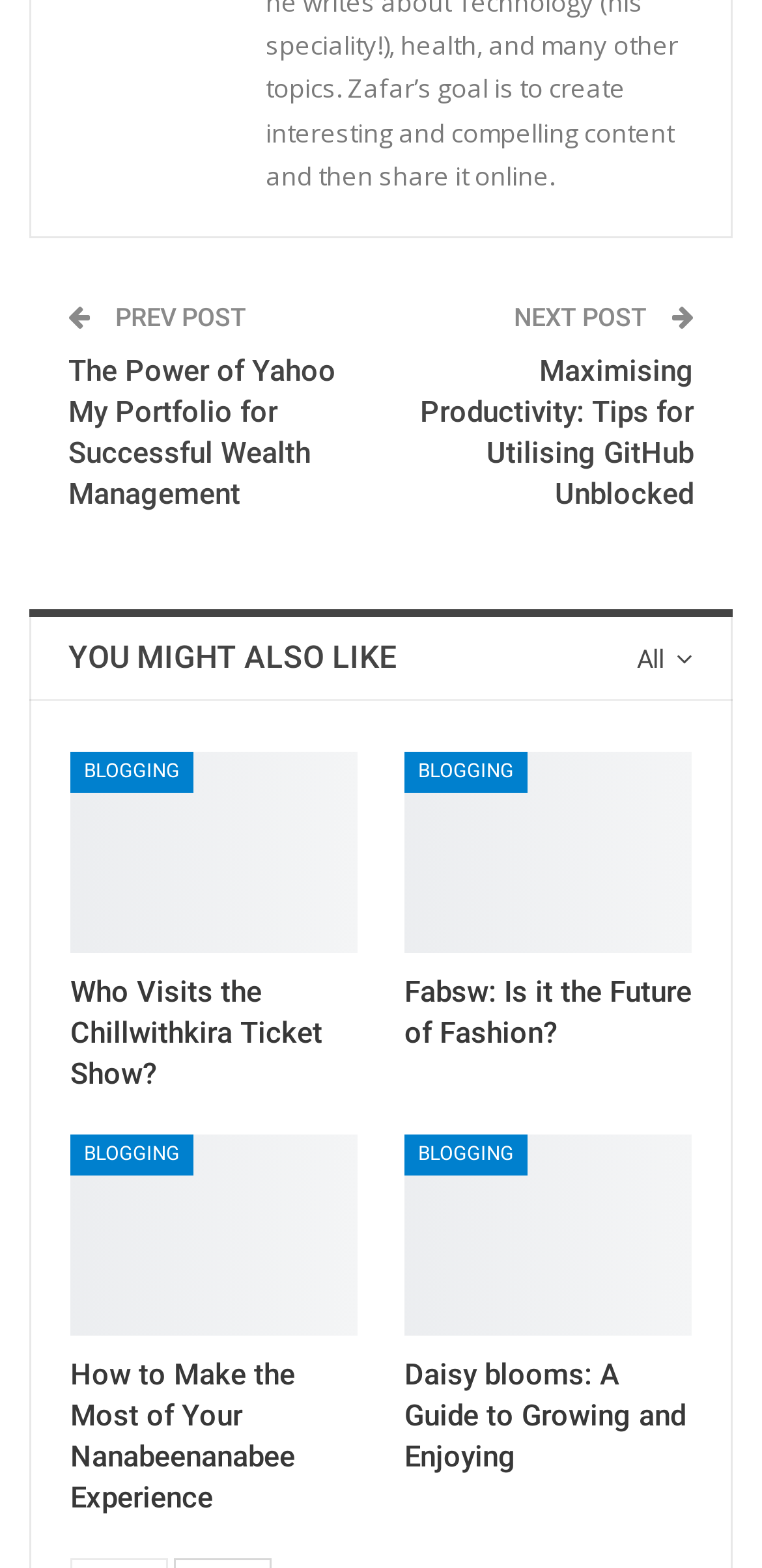Determine the bounding box coordinates of the element's region needed to click to follow the instruction: "Go to the next post". Provide these coordinates as four float numbers between 0 and 1, formatted as [left, top, right, bottom].

[0.674, 0.193, 0.856, 0.211]